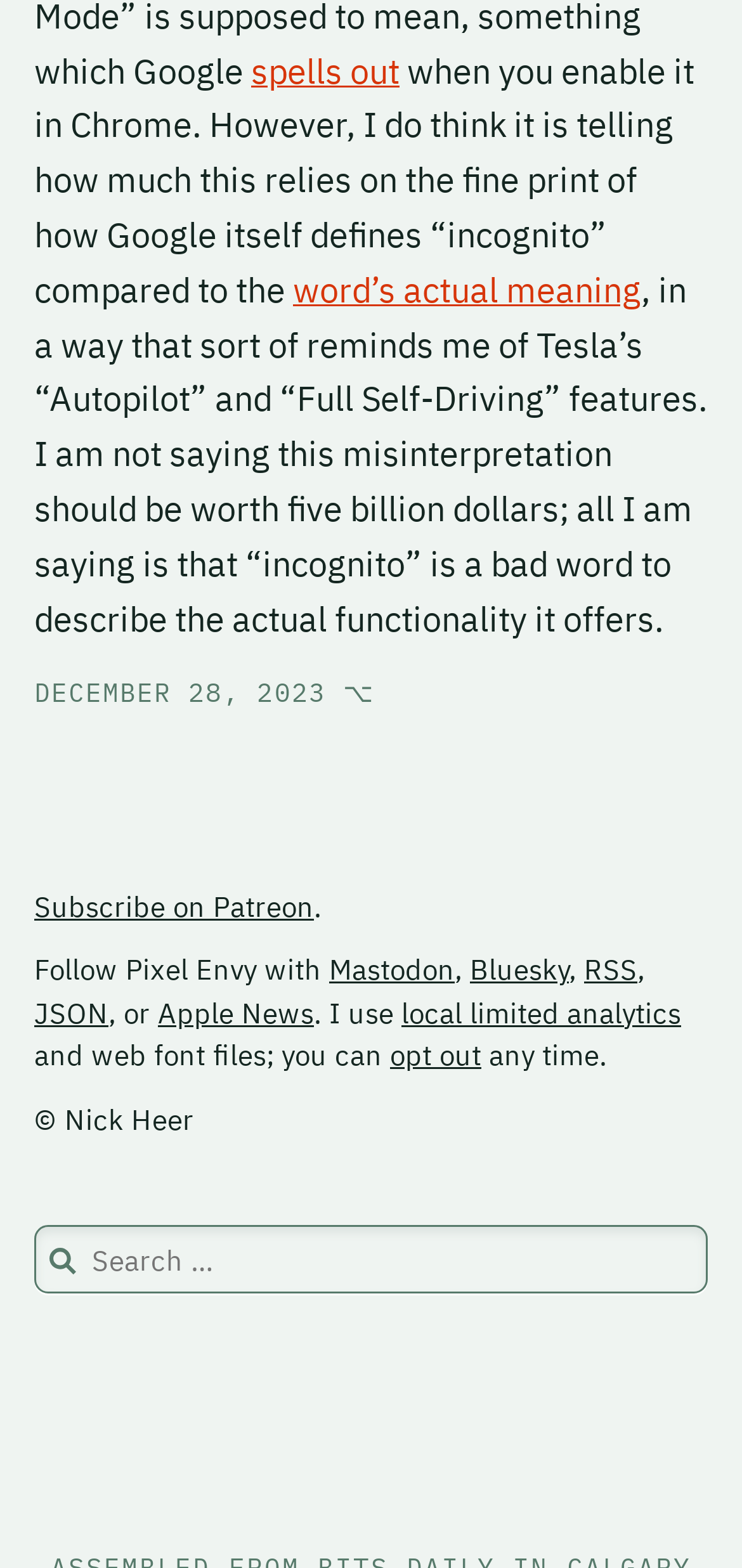Determine the bounding box coordinates of the target area to click to execute the following instruction: "Follow Pixel Envy on Mastodon."

[0.444, 0.607, 0.613, 0.63]